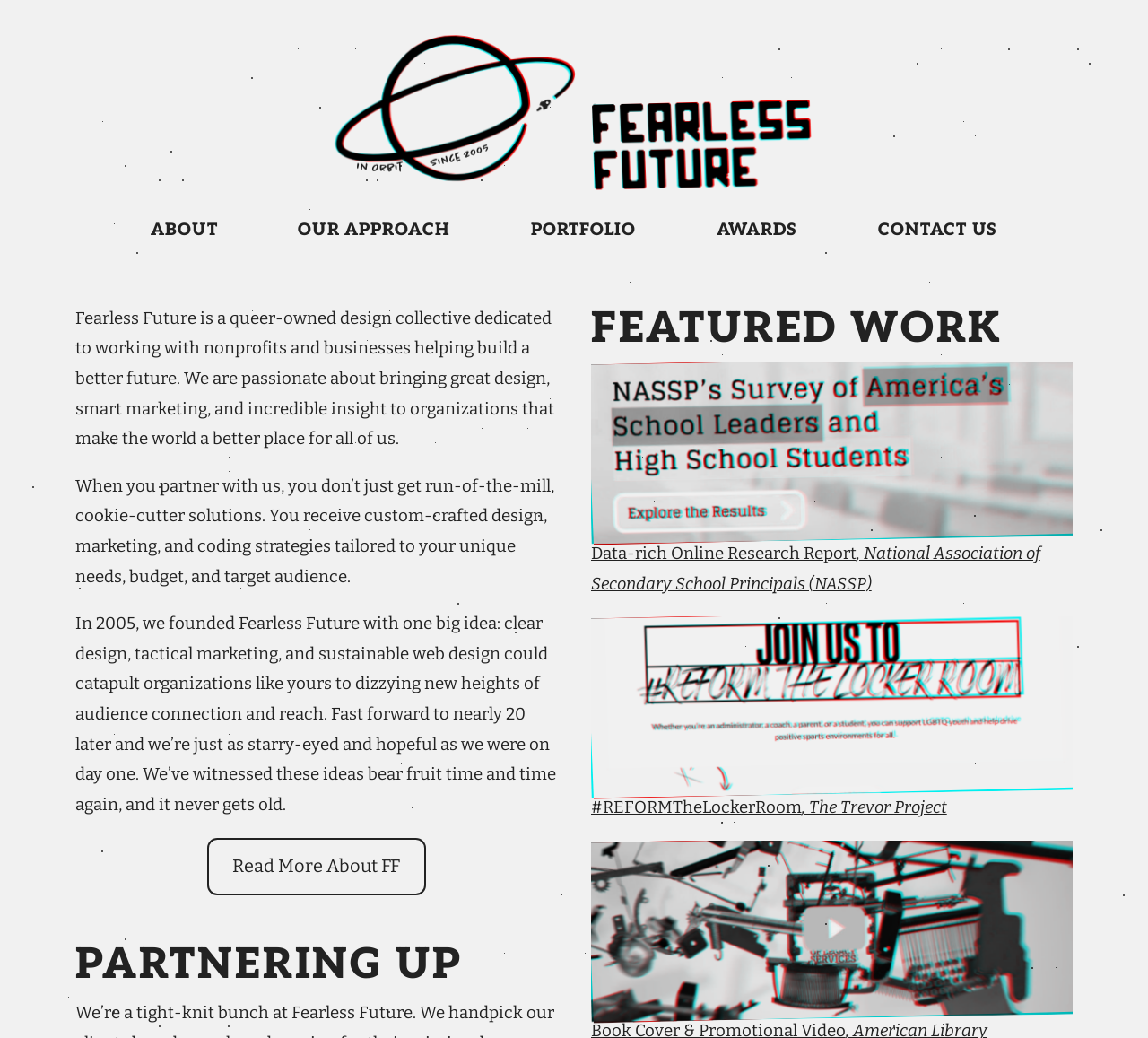Determine the bounding box coordinates of the clickable element to achieve the following action: 'Read more about Fearless Future'. Provide the coordinates as four float values between 0 and 1, formatted as [left, top, right, bottom].

[0.18, 0.807, 0.371, 0.862]